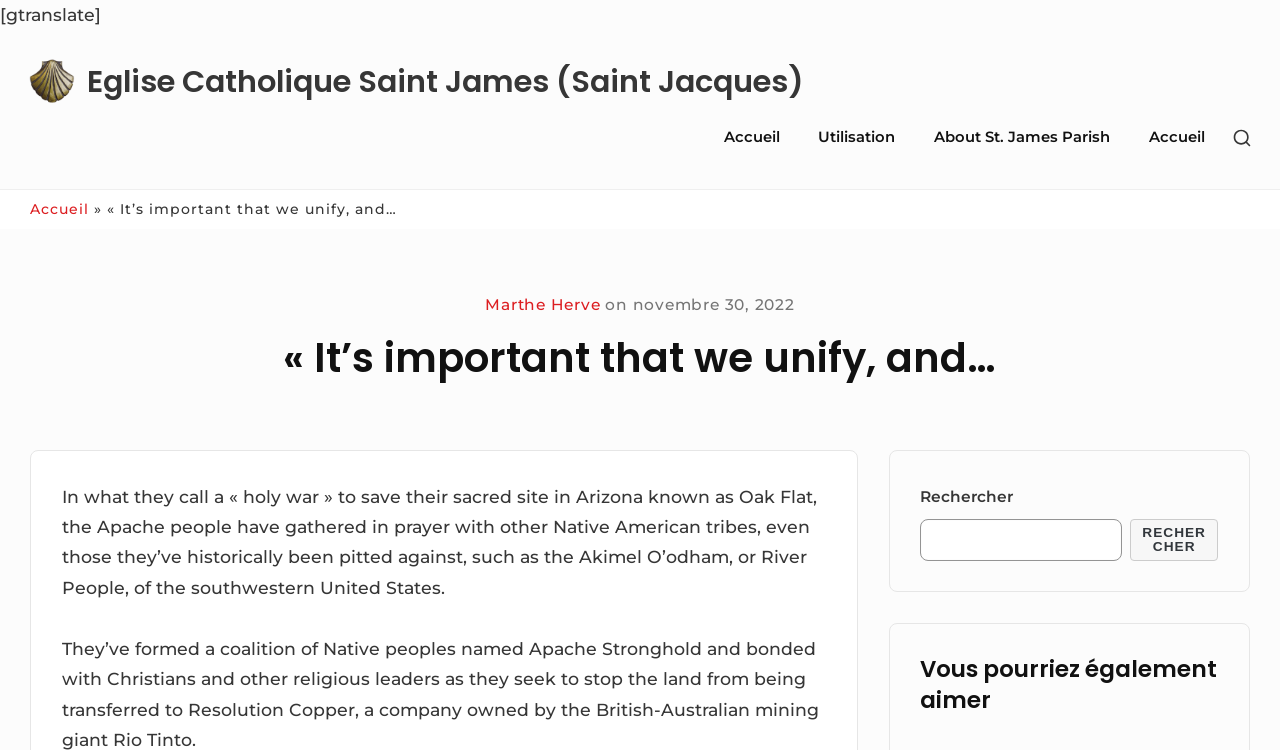What is the topic of the article?
Use the information from the image to give a detailed answer to the question.

The topic of the article can be inferred from the static text element 'In what they call a « holy war » to save their sacred site in Arizona known as Oak Flat, the Apache people have gathered in prayer with other Native American tribes...' which is located in the main content area of the webpage.